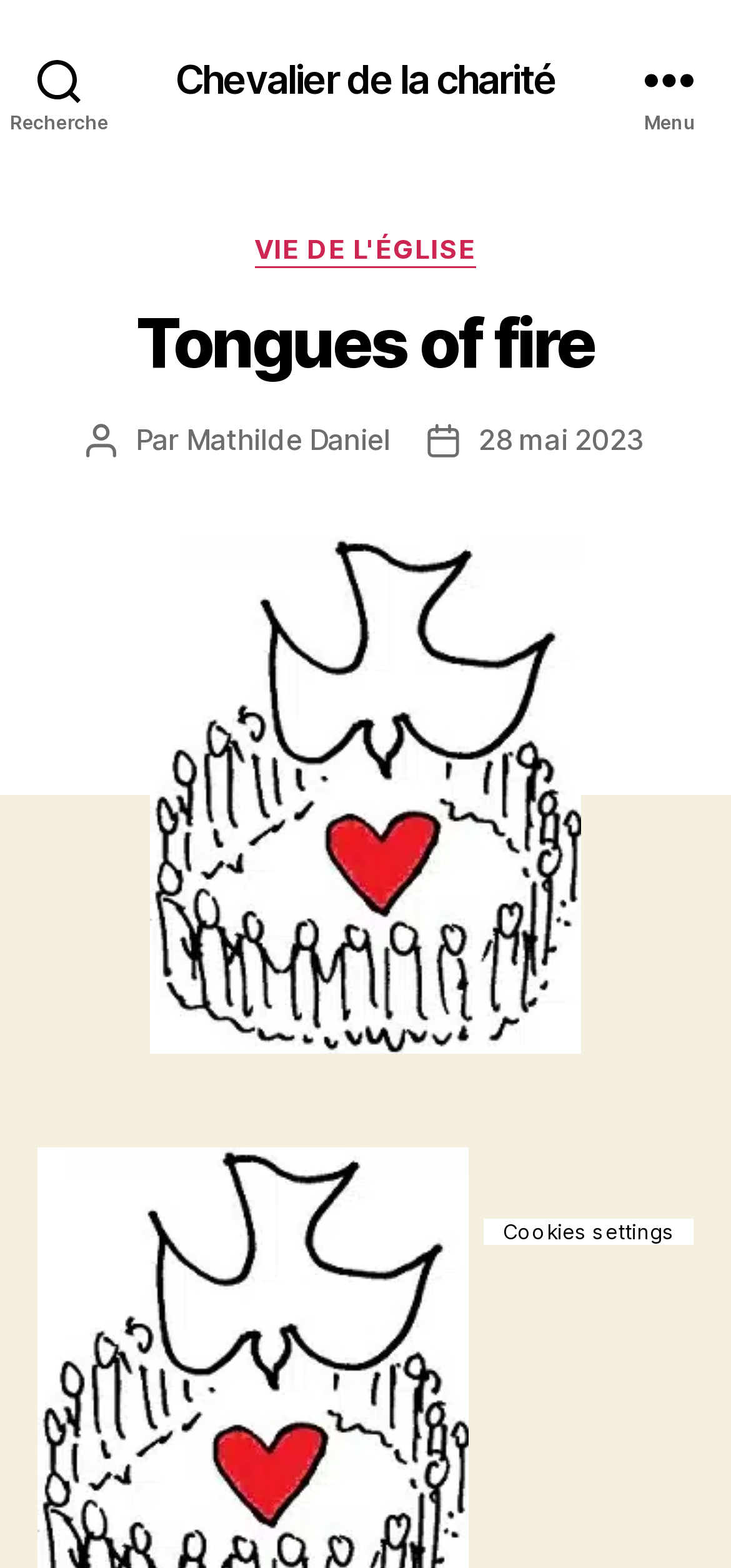What is the category of the article?
Provide a well-explained and detailed answer to the question.

I found the answer by looking at the menu section and finding the link that says 'VIE DE L'ÉGLISE'.